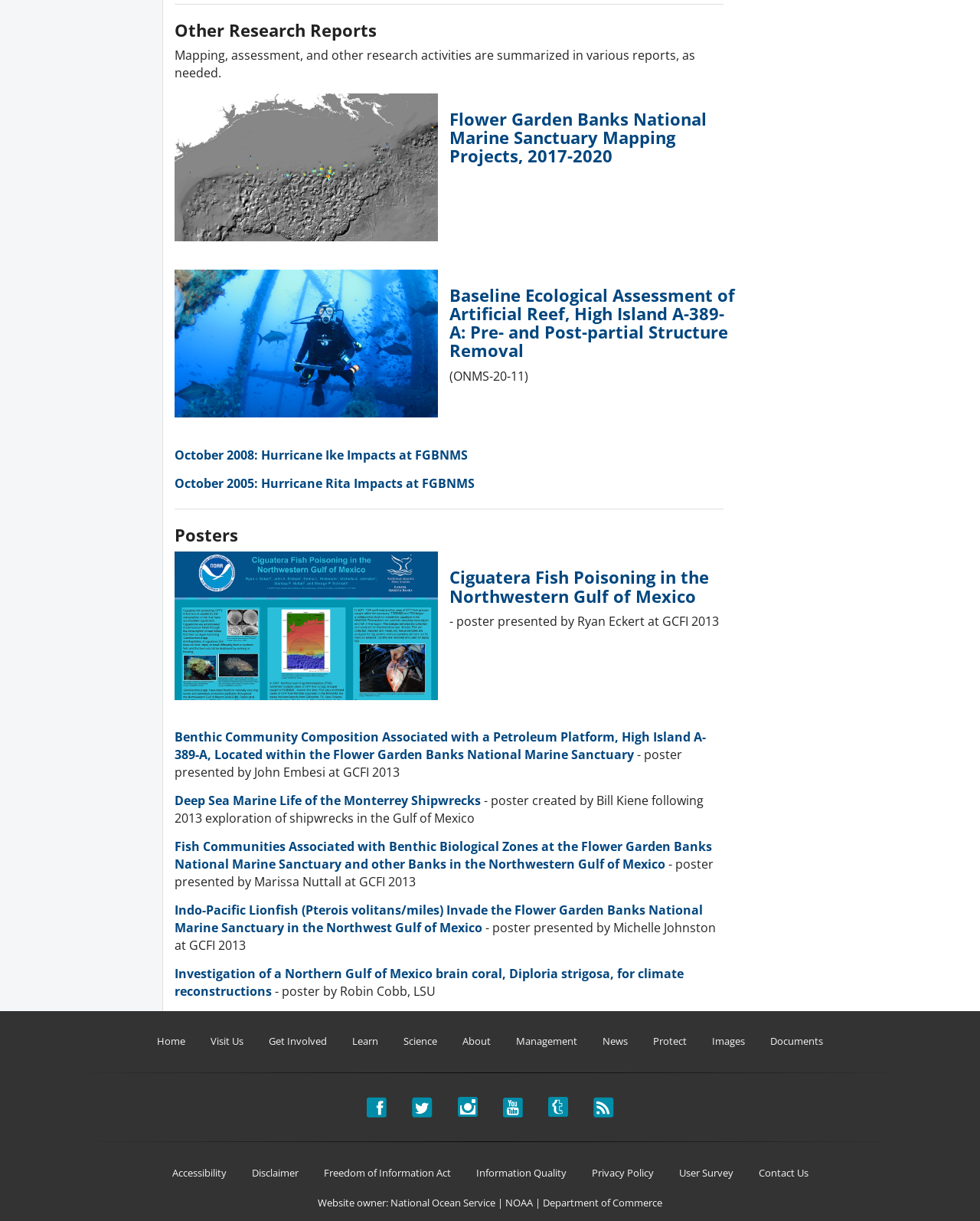Specify the bounding box coordinates of the element's area that should be clicked to execute the given instruction: "Contact Us". The coordinates should be four float numbers between 0 and 1, i.e., [left, top, right, bottom].

[0.774, 0.955, 0.825, 0.966]